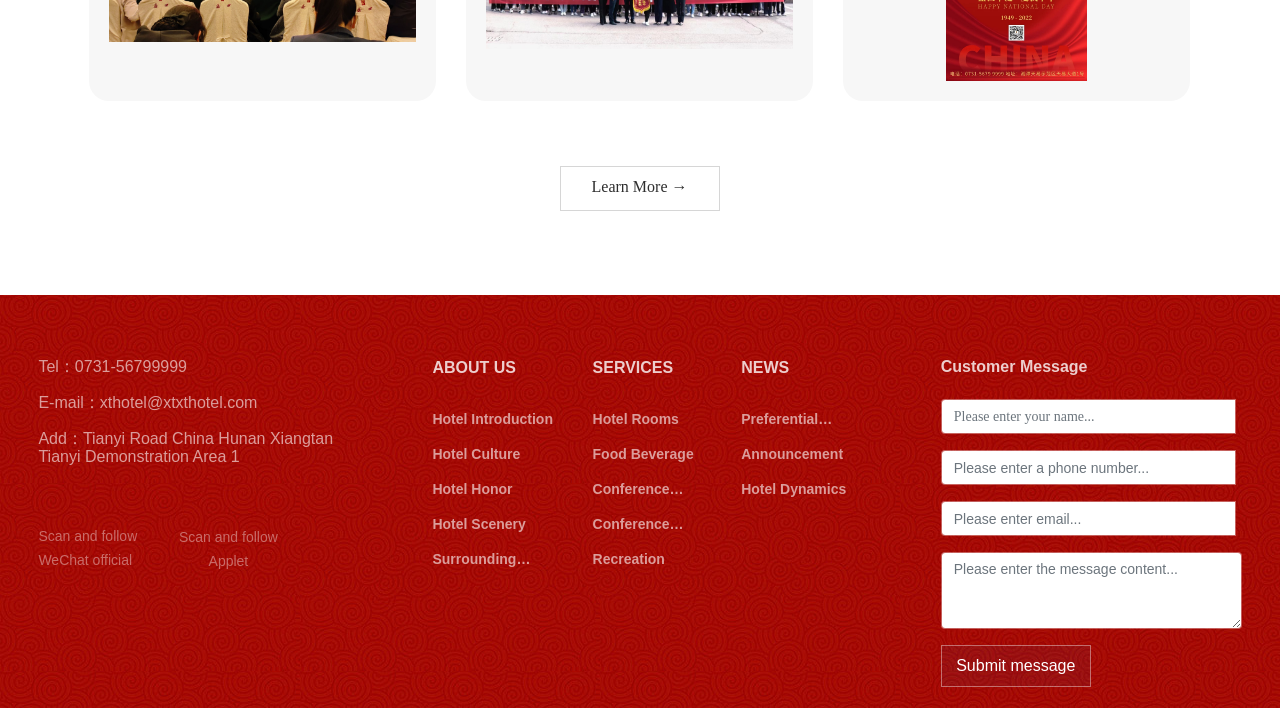Find the bounding box coordinates for the area you need to click to carry out the instruction: "Submit message". The coordinates should be four float numbers between 0 and 1, indicated as [left, top, right, bottom].

[0.735, 0.911, 0.852, 0.971]